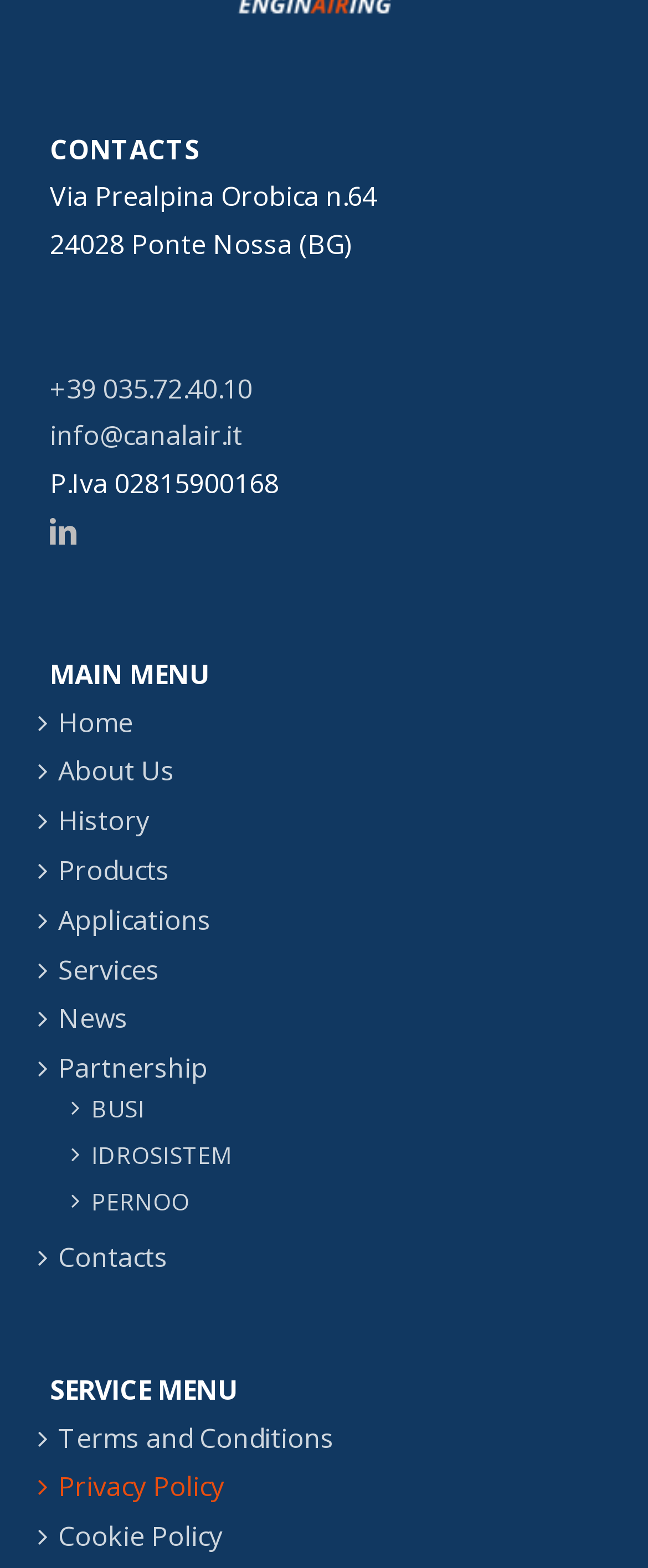Show the bounding box coordinates of the element that should be clicked to complete the task: "Go to the home page".

[0.09, 0.445, 0.923, 0.476]